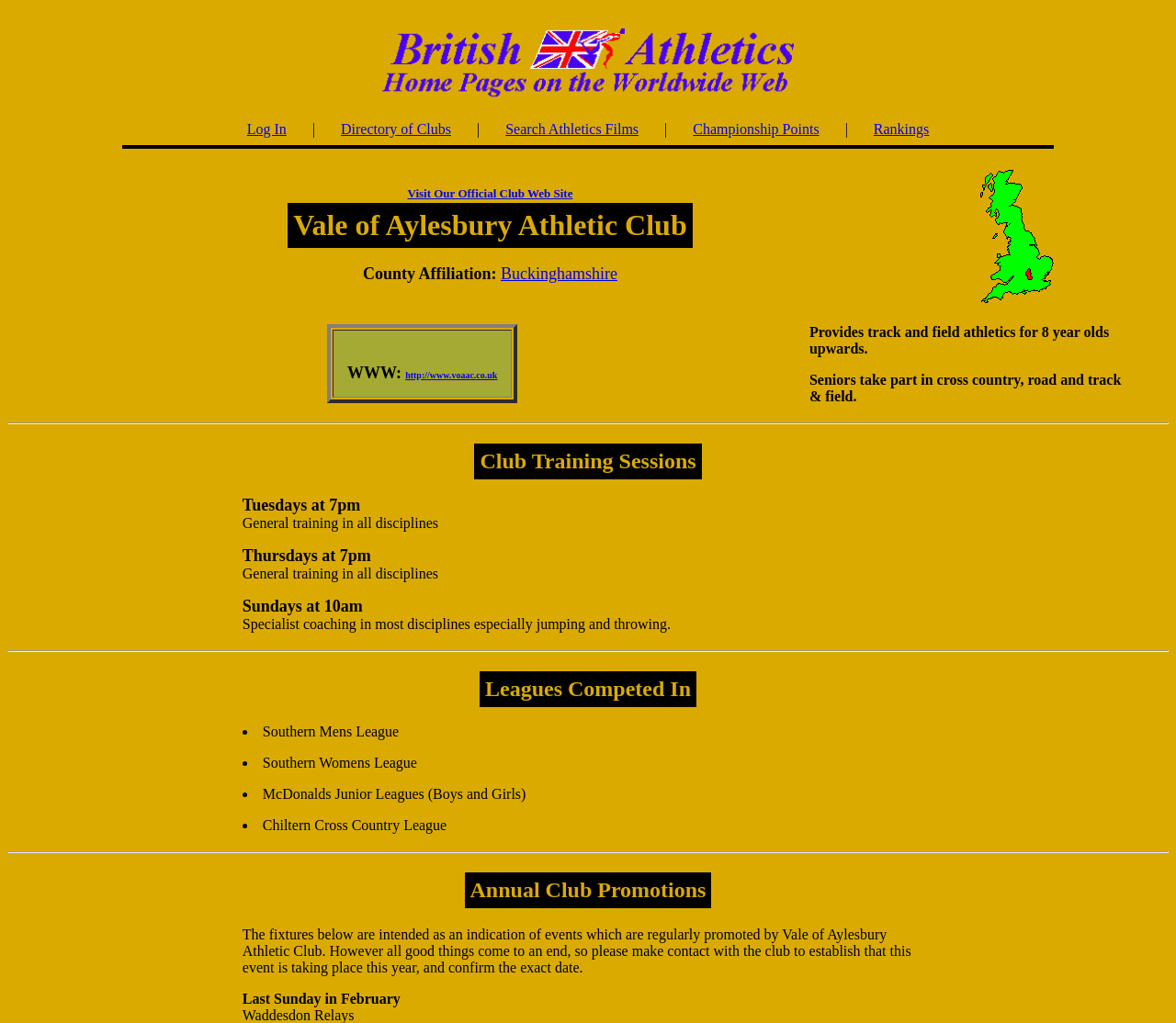From the screenshot, find the bounding box of the UI element matching this description: "Rankings". Supply the bounding box coordinates in the form [left, top, right, bottom], each a float between 0 and 1.

[0.743, 0.118, 0.79, 0.134]